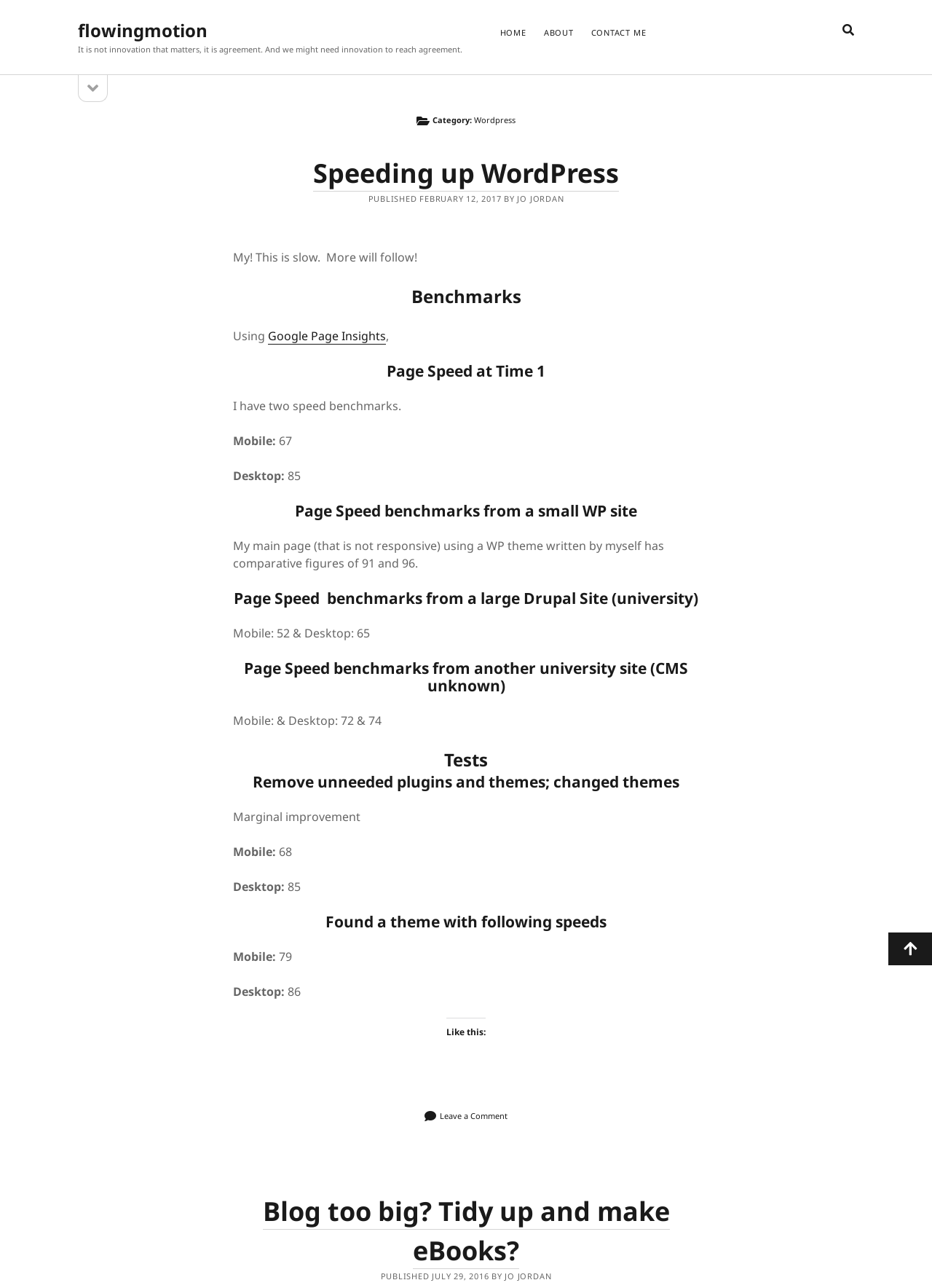Can you show the bounding box coordinates of the region to click on to complete the task described in the instruction: "go to the 'Analytics' category"?

[0.096, 0.123, 0.132, 0.132]